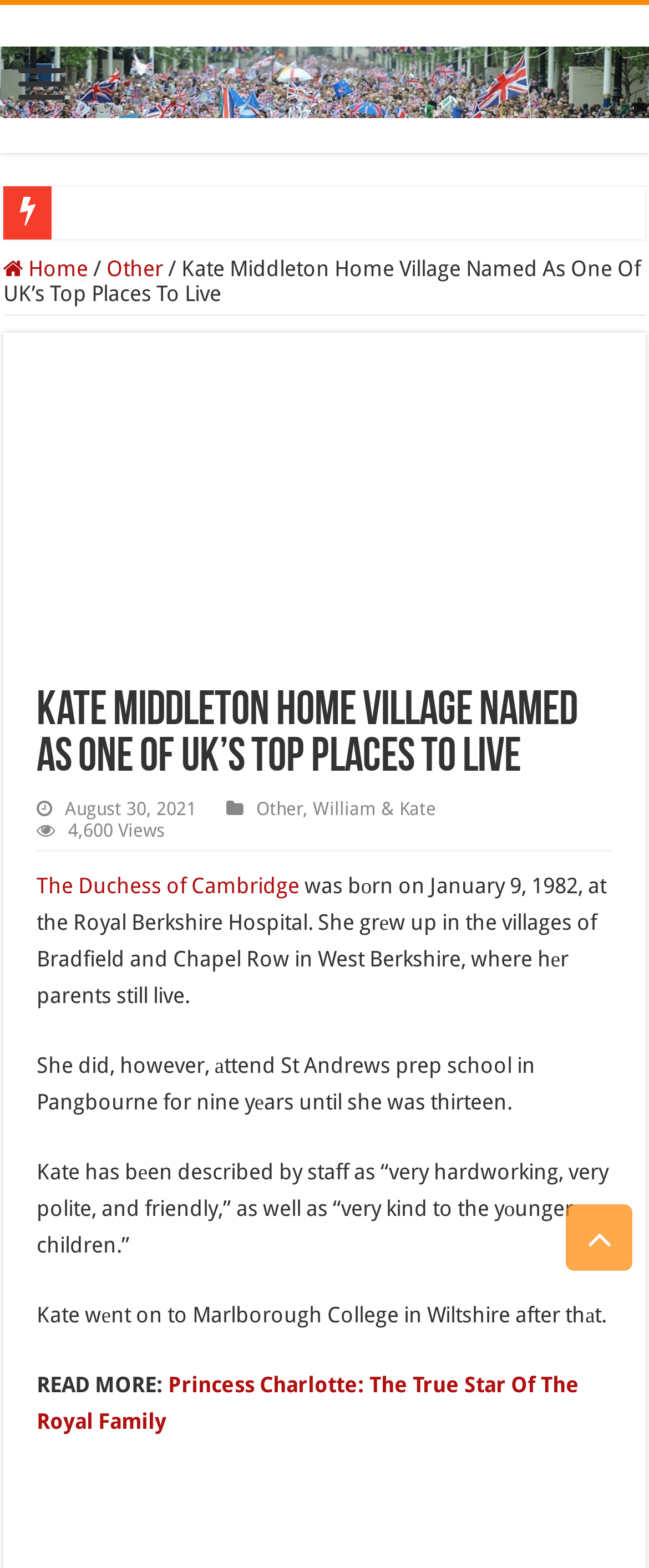What is the name of the hospital where Kate Middleton was born?
Look at the image and answer the question with a single word or phrase.

Royal Berkshire Hospital